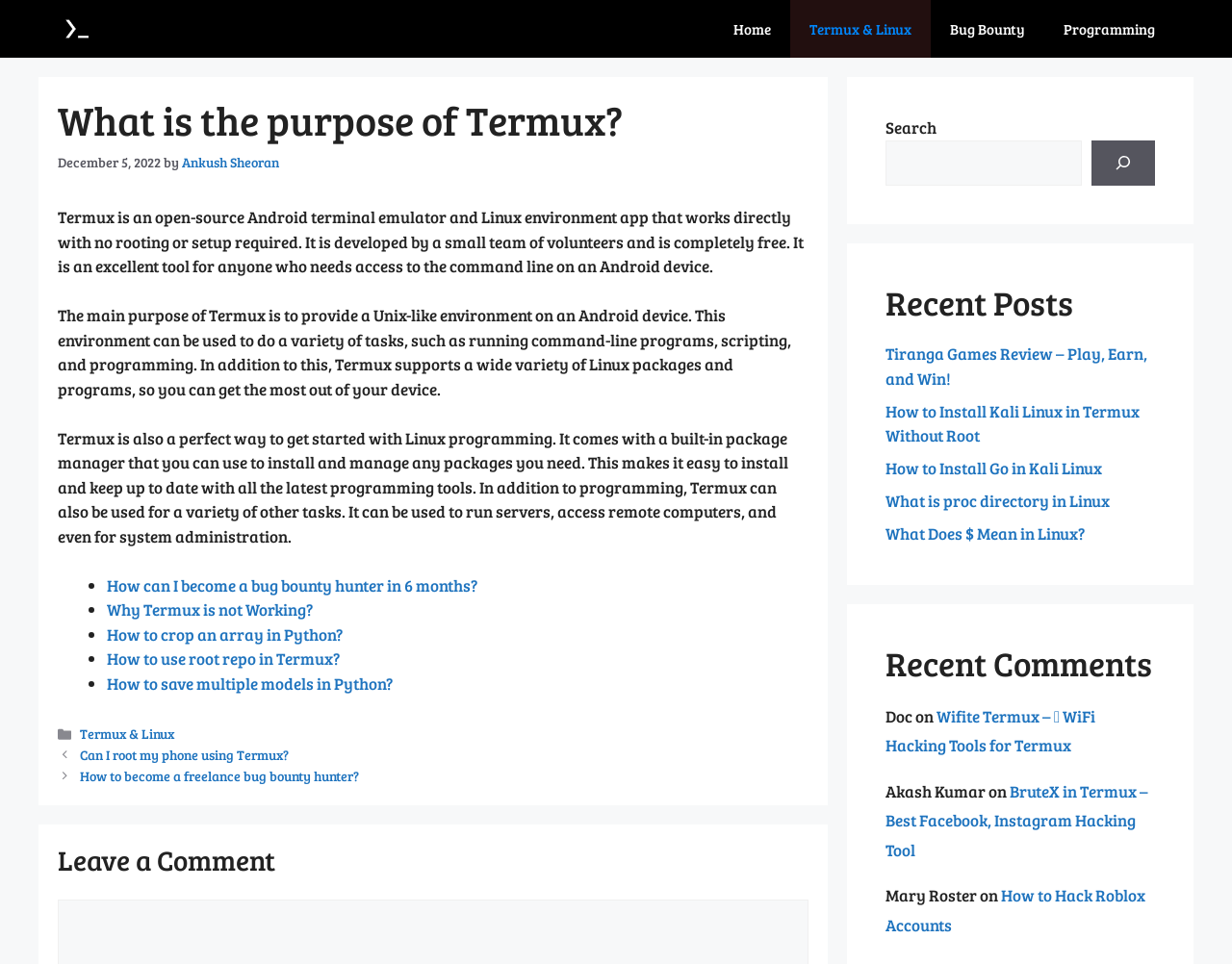Predict the bounding box of the UI element based on this description: "How to s".

[0.087, 0.697, 0.137, 0.72]